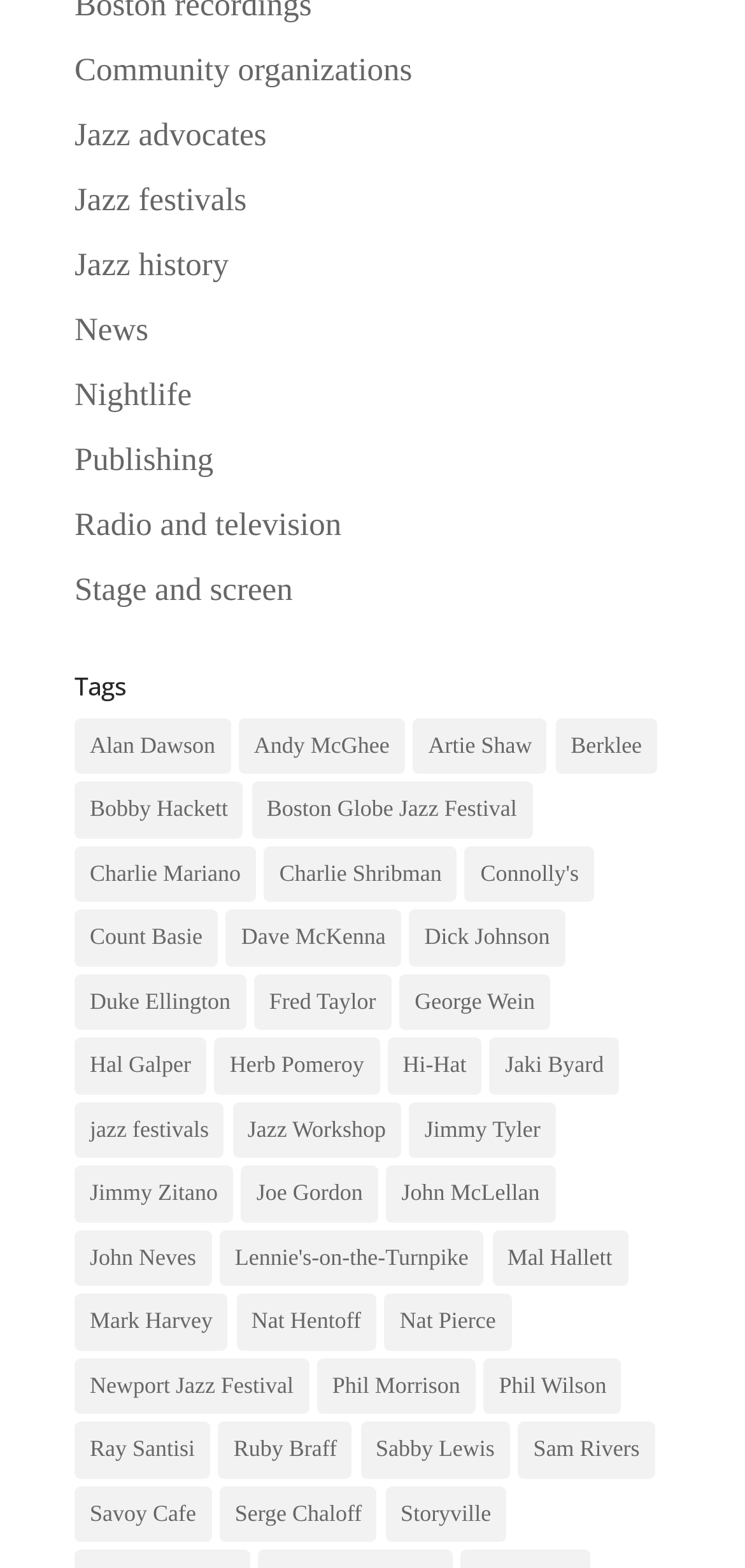What is the last link on the webpage?
Using the image, answer in one word or phrase.

Storyville